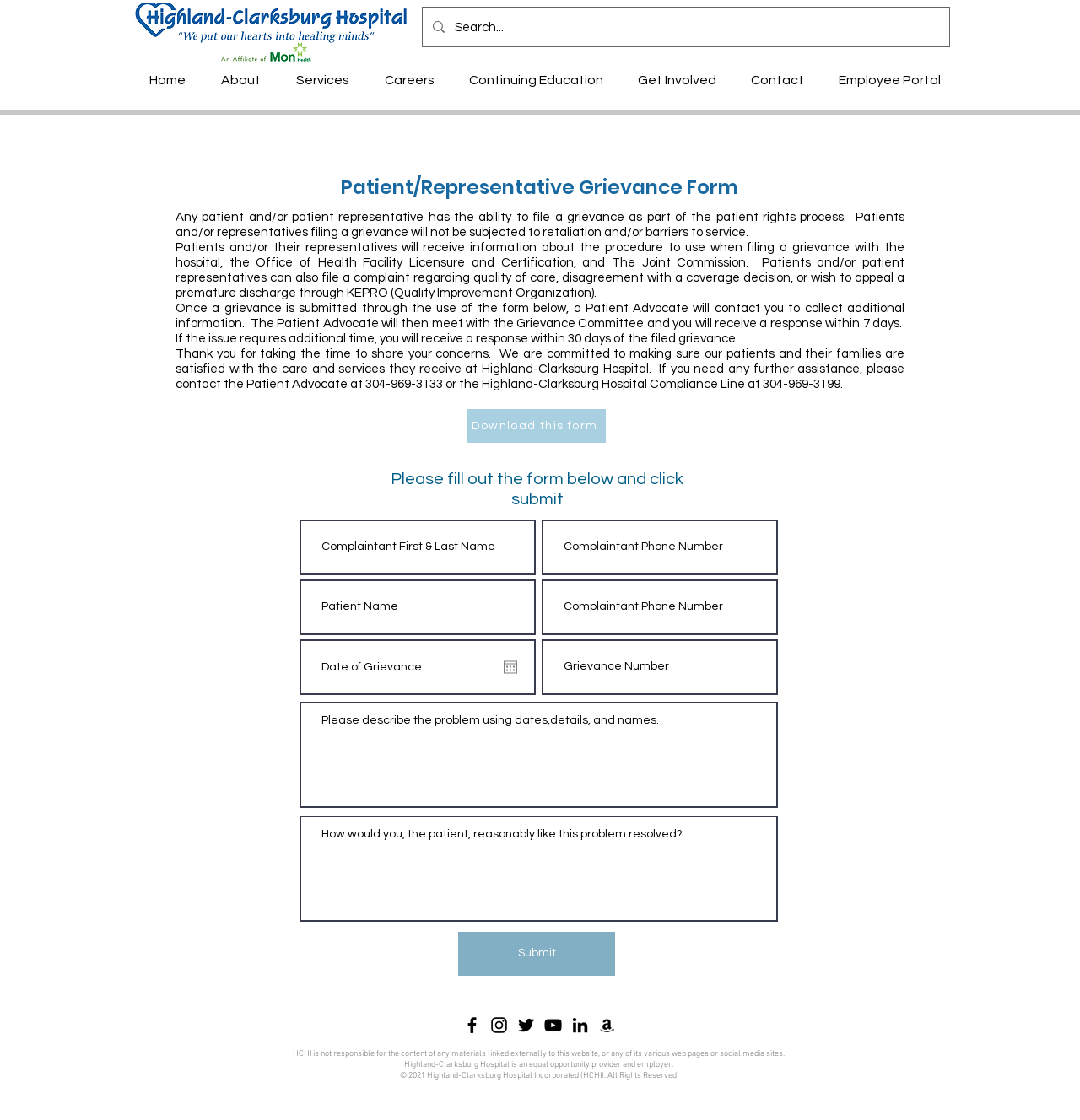Select the bounding box coordinates of the element I need to click to carry out the following instruction: "Fill out the grievance form".

[0.277, 0.464, 0.496, 0.514]